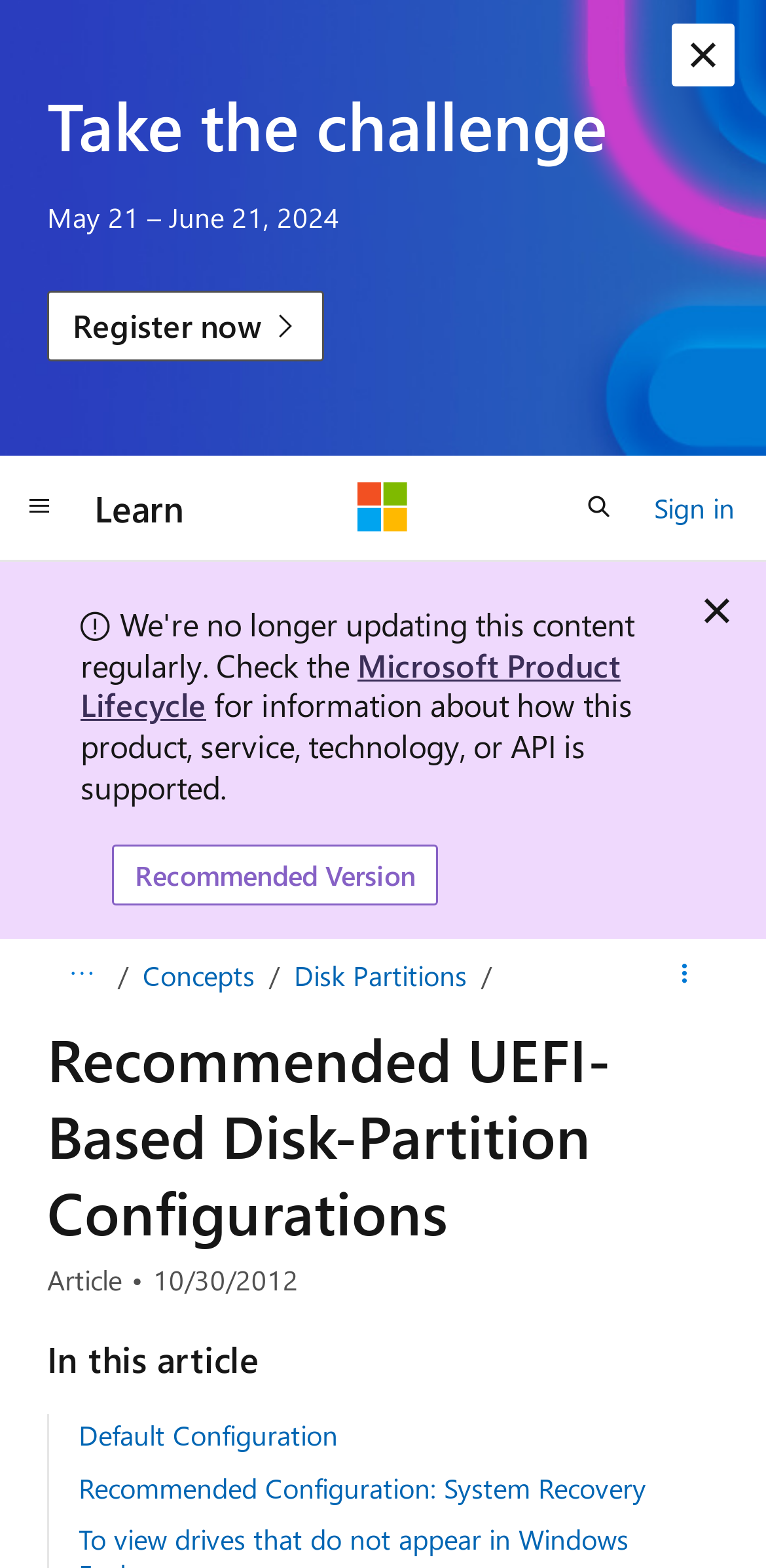Please find the bounding box for the UI element described by: "Microsoft Product Lifecycle".

[0.105, 0.41, 0.81, 0.463]